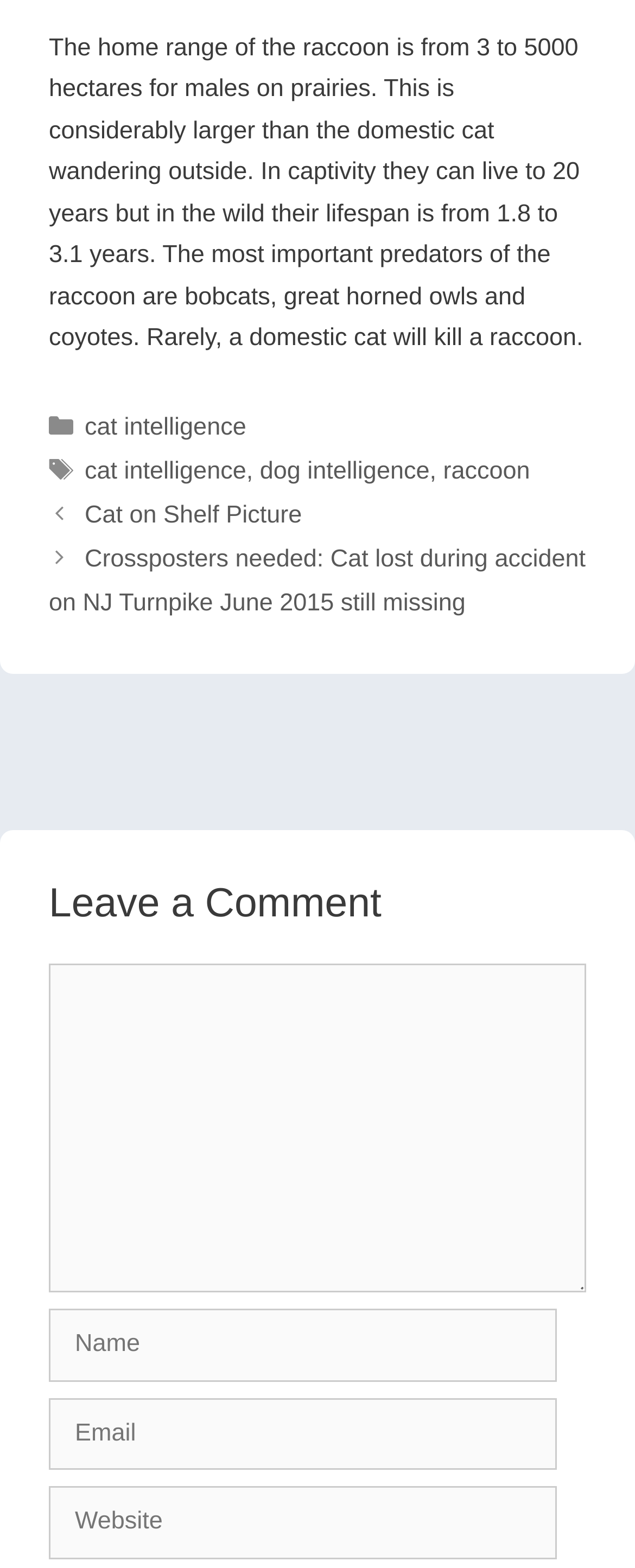Please identify the bounding box coordinates of the clickable area that will fulfill the following instruction: "Share this story on Twitter". The coordinates should be in the format of four float numbers between 0 and 1, i.e., [left, top, right, bottom].

None